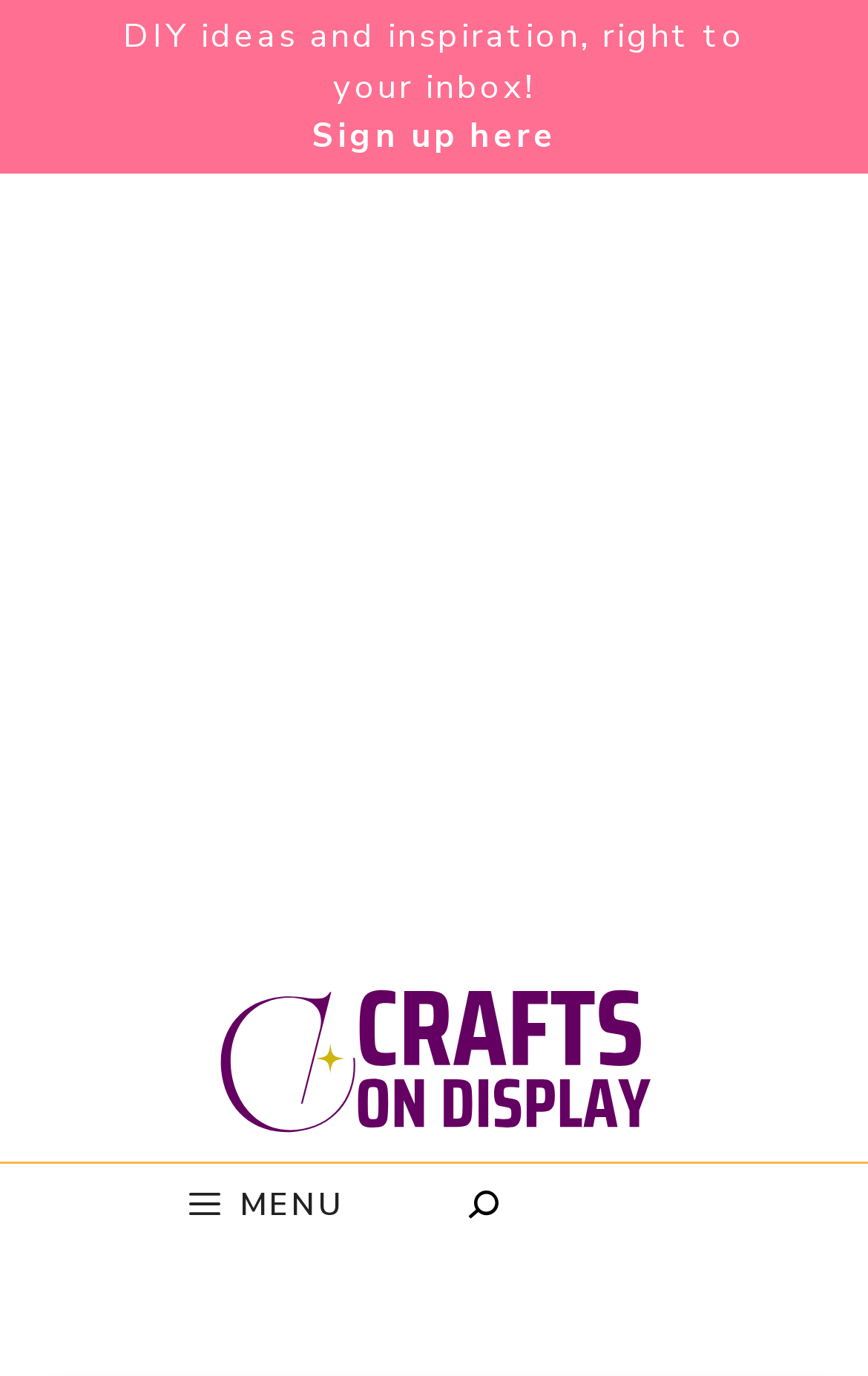Identify and provide the bounding box for the element described by: "name="s" title="Search"".

[0.526, 0.846, 0.911, 0.906]